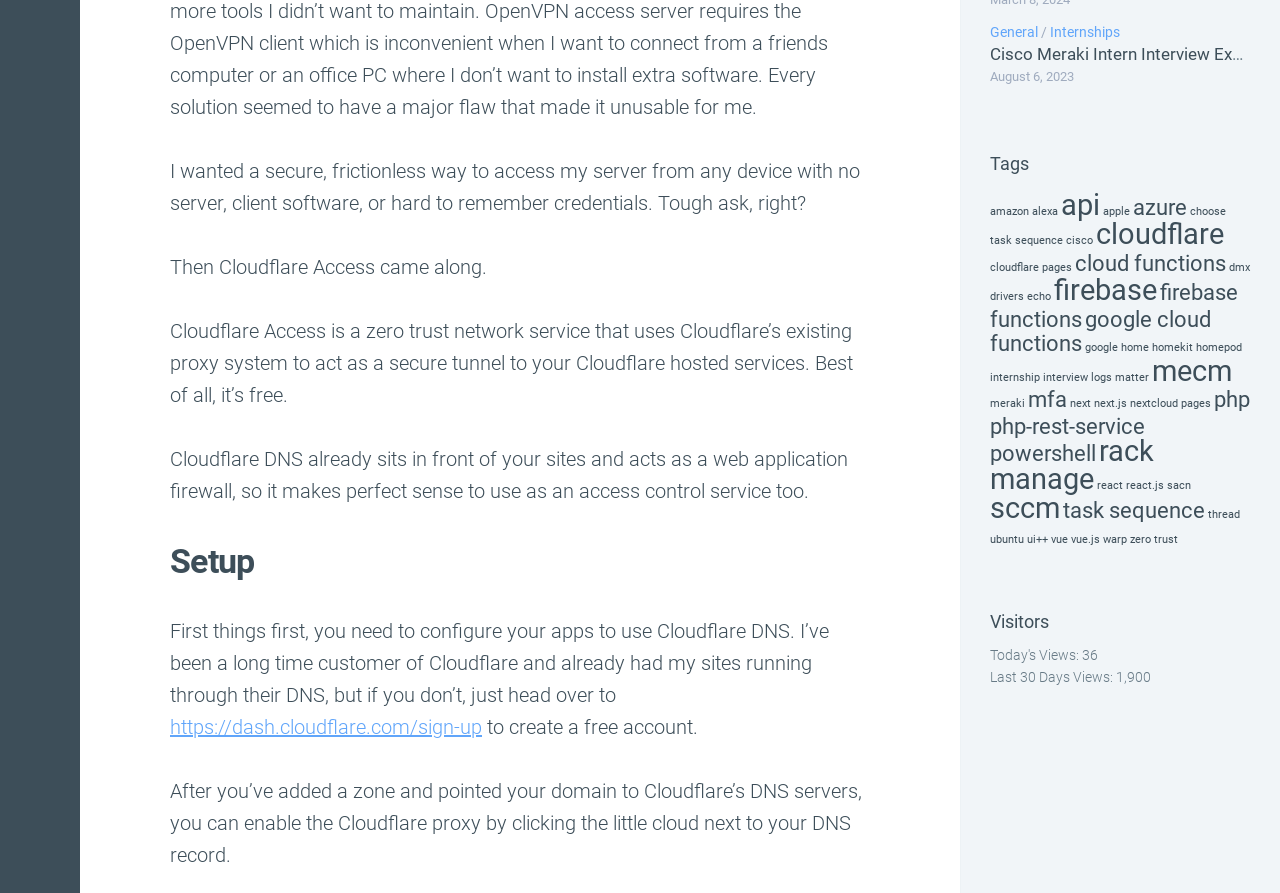Provide a single word or phrase answer to the question: 
What is the service mentioned in the webpage that provides secure access to servers?

Cloudflare Access